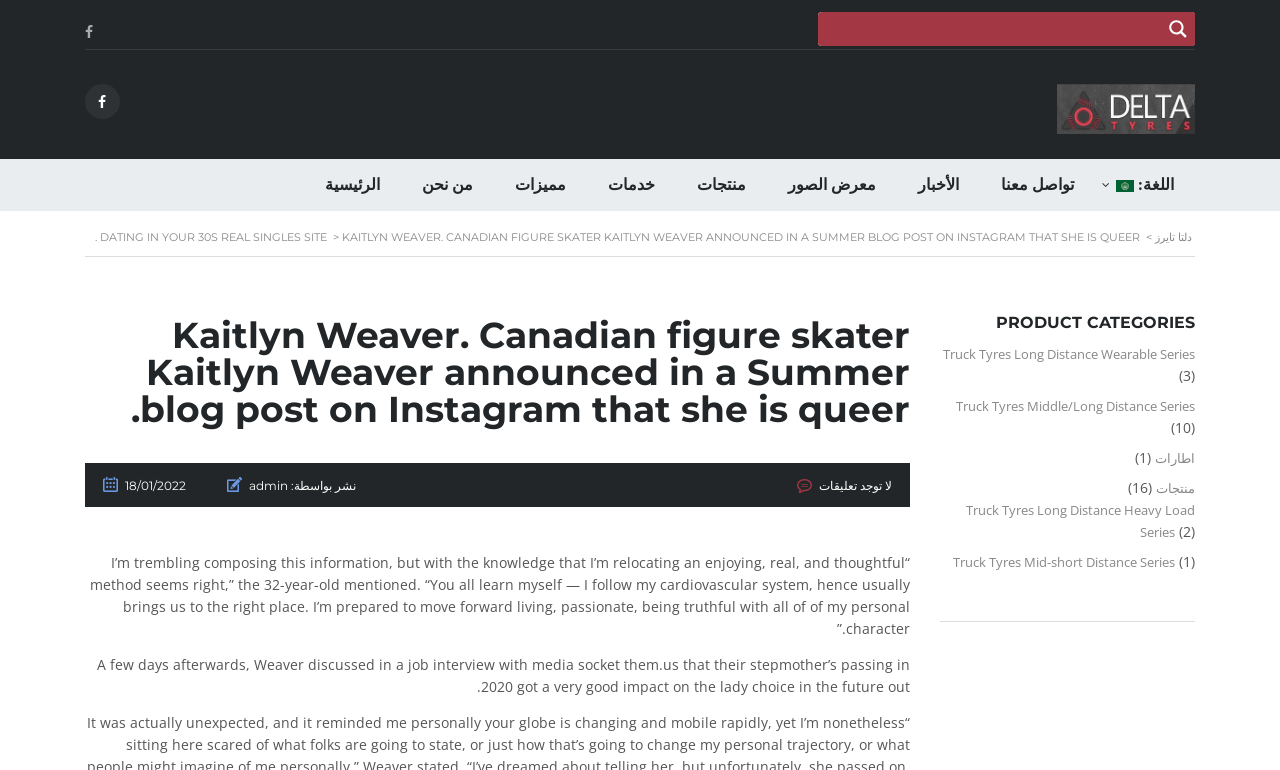What is the date of the blog post?
Please use the image to provide an in-depth answer to the question.

The date of the blog post is 18/01/2022, as indicated by the text '18/01/2022' below the title of the webpage.